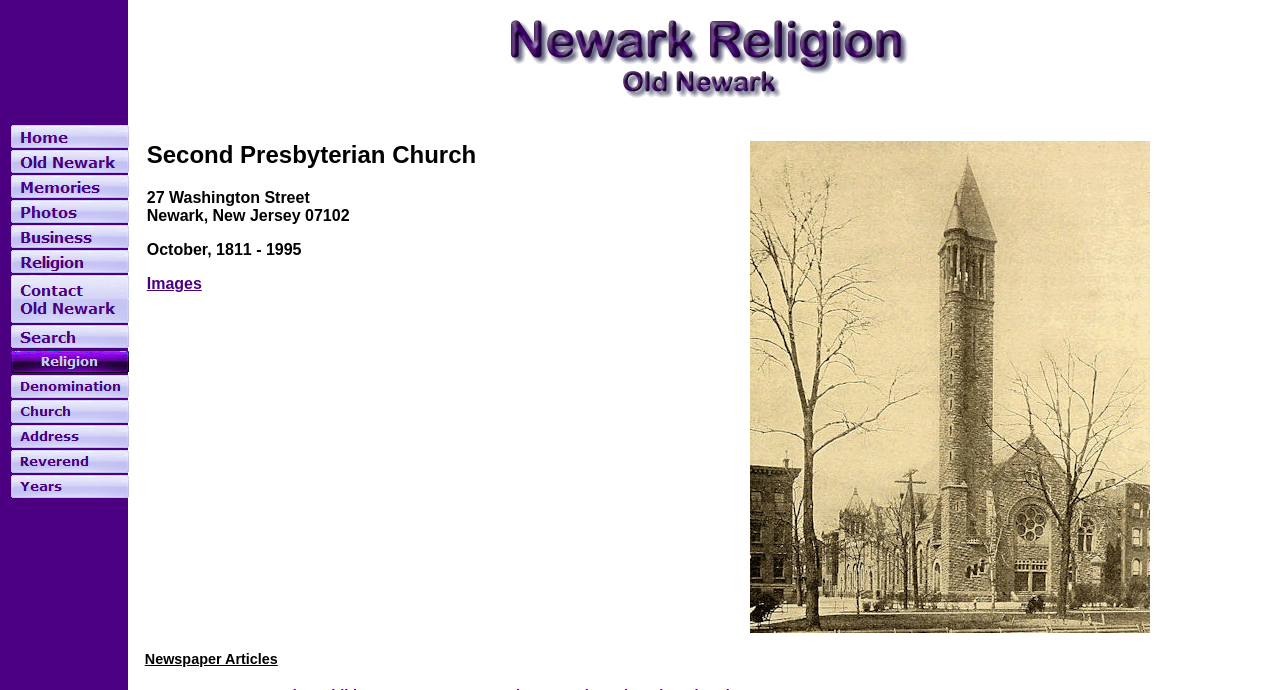Please find the bounding box coordinates of the clickable region needed to complete the following instruction: "Search the website". The bounding box coordinates must consist of four float numbers between 0 and 1, i.e., [left, top, right, bottom].

[0.008, 0.47, 0.101, 0.506]